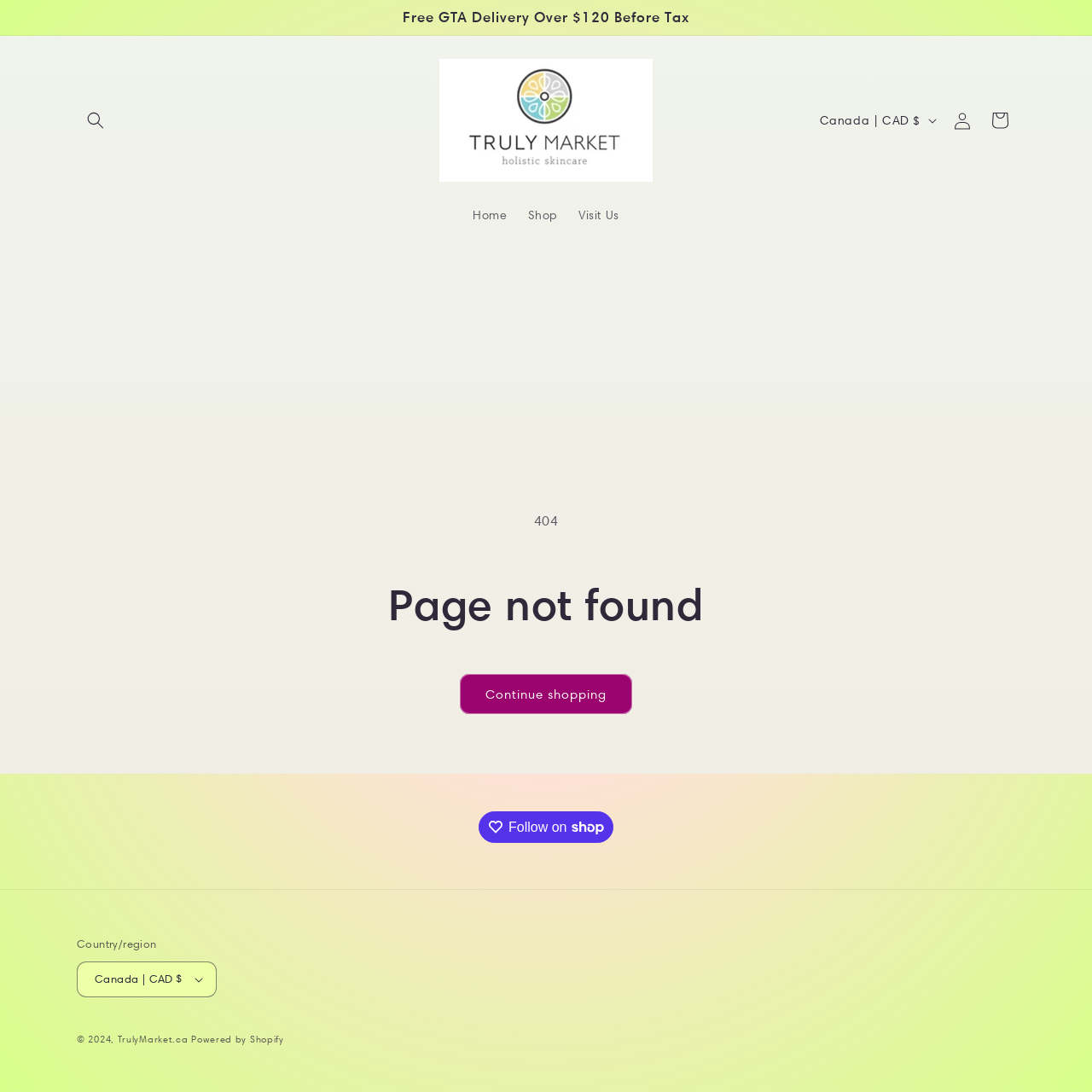Could you determine the bounding box coordinates of the clickable element to complete the instruction: "Visit the home page"? Provide the coordinates as four float numbers between 0 and 1, i.e., [left, top, right, bottom].

[0.424, 0.181, 0.474, 0.214]